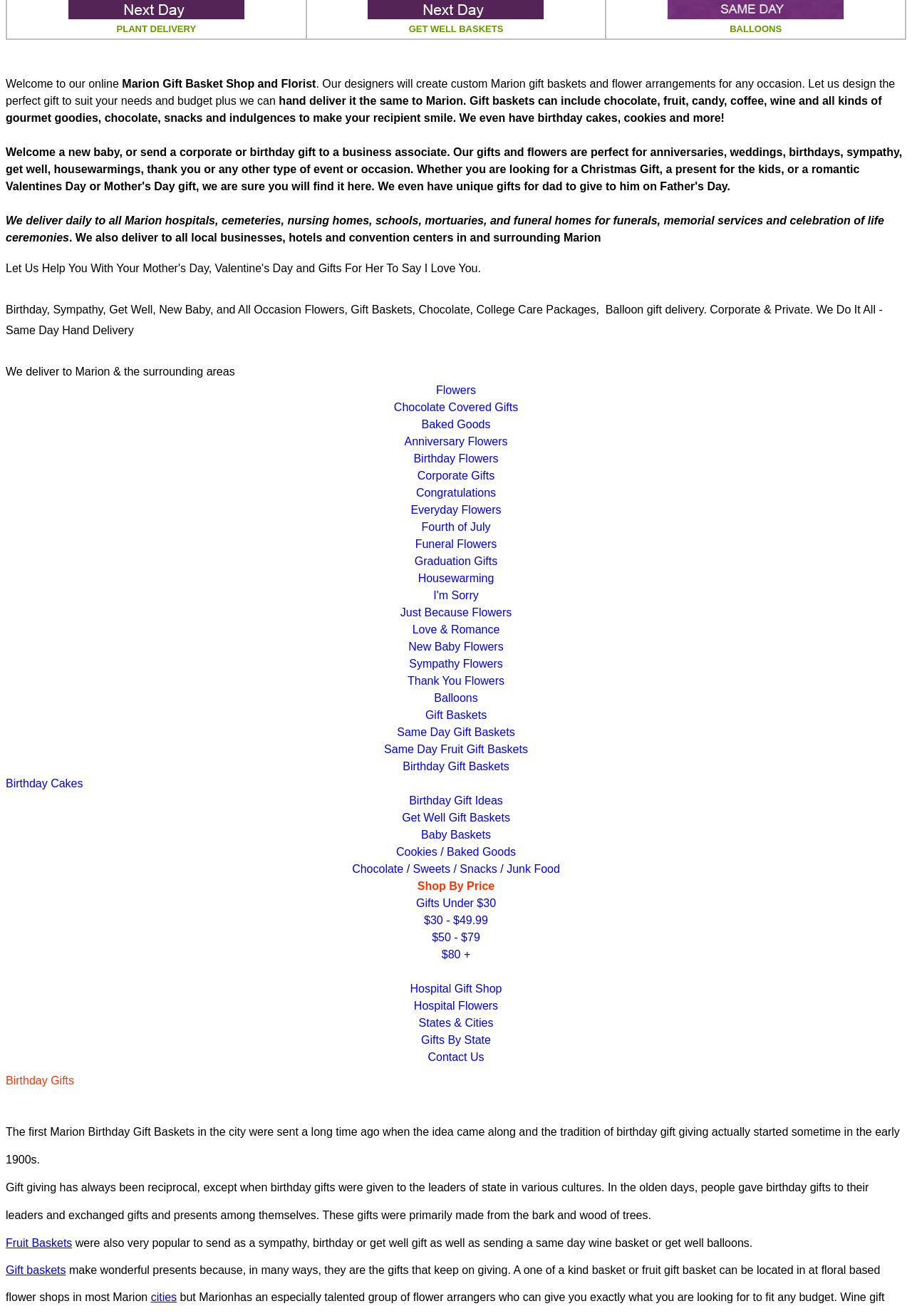What is the main service offered by this website?
Give a one-word or short phrase answer based on the image.

Gift delivery